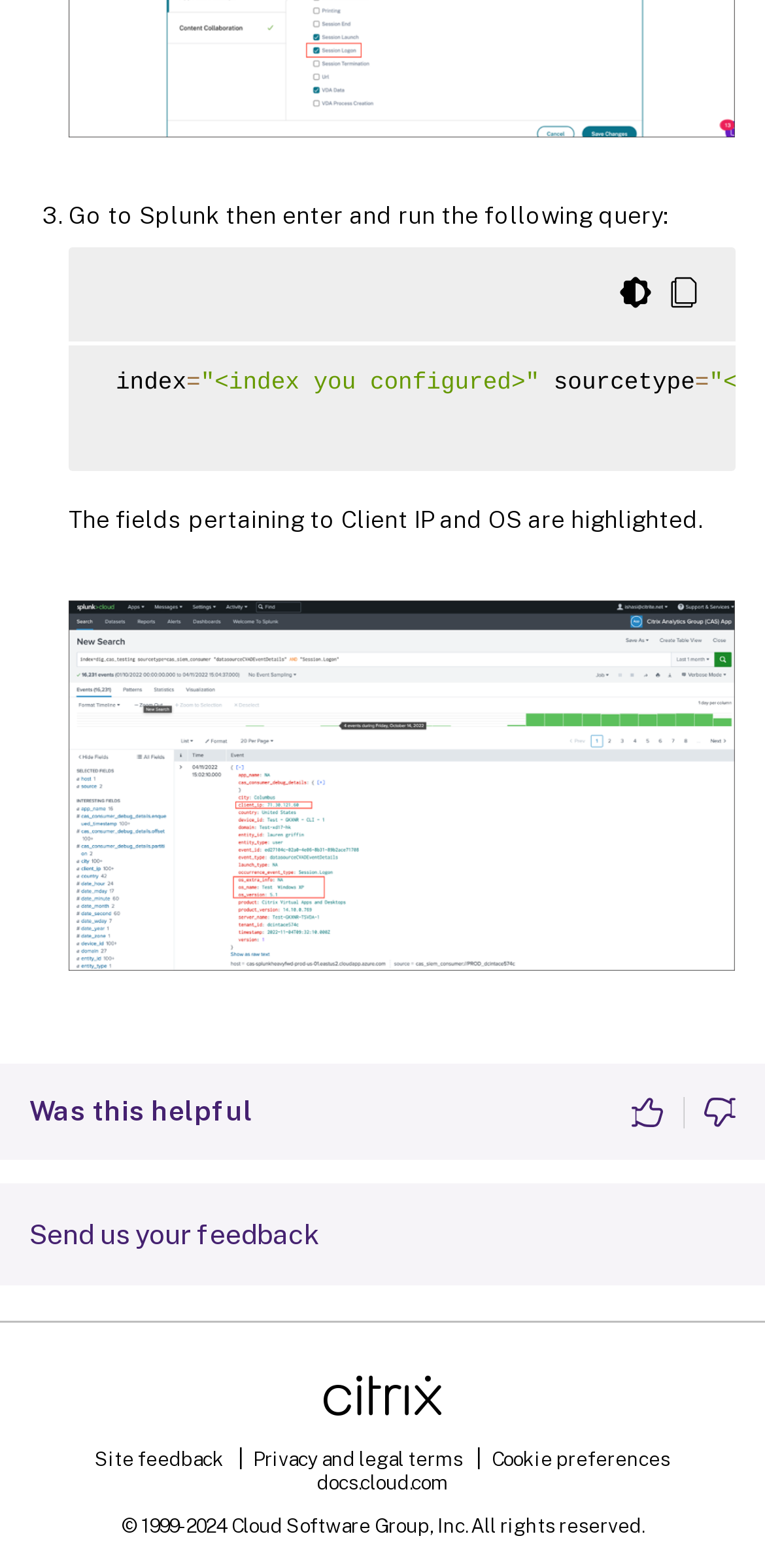What is the copyright year range?
Provide a concise answer using a single word or phrase based on the image.

1999-2024